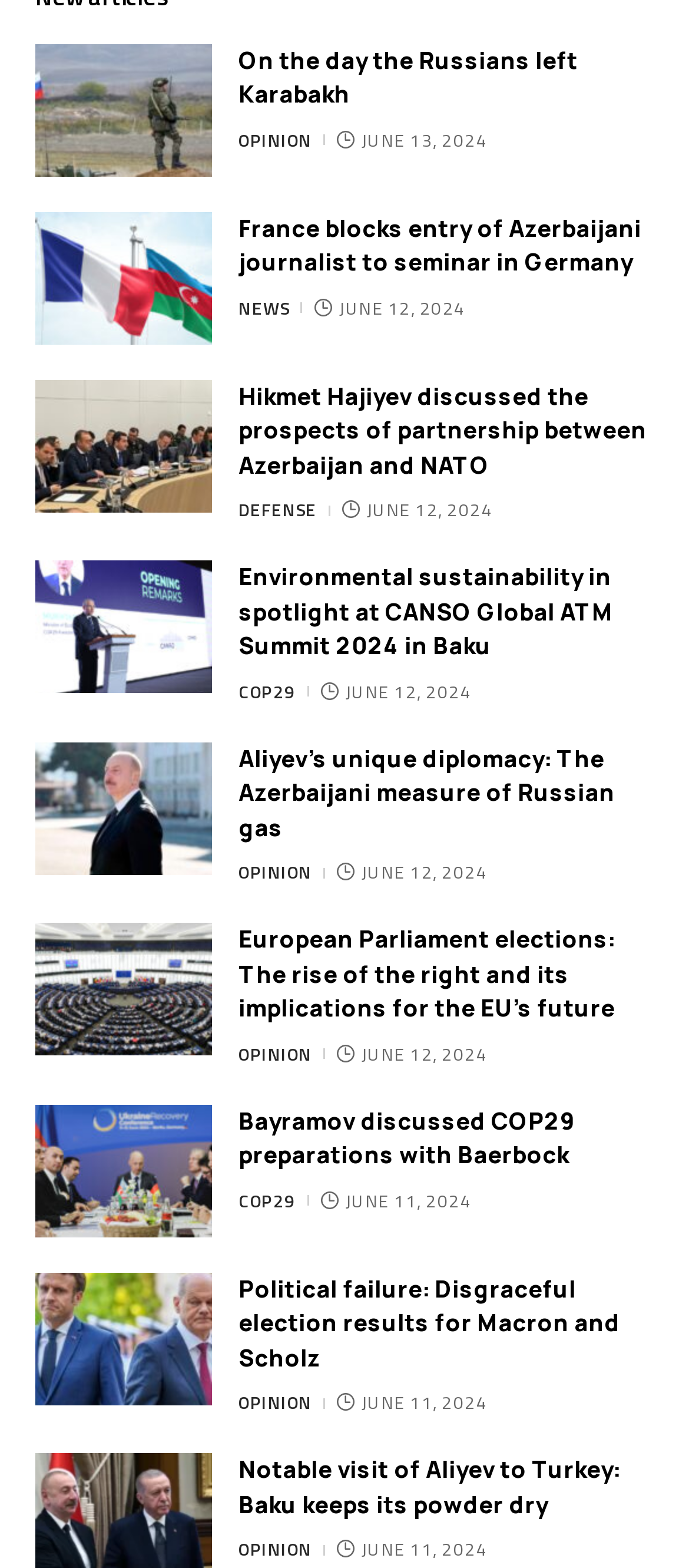Please specify the bounding box coordinates for the clickable region that will help you carry out the instruction: "learn about National Science Week".

None